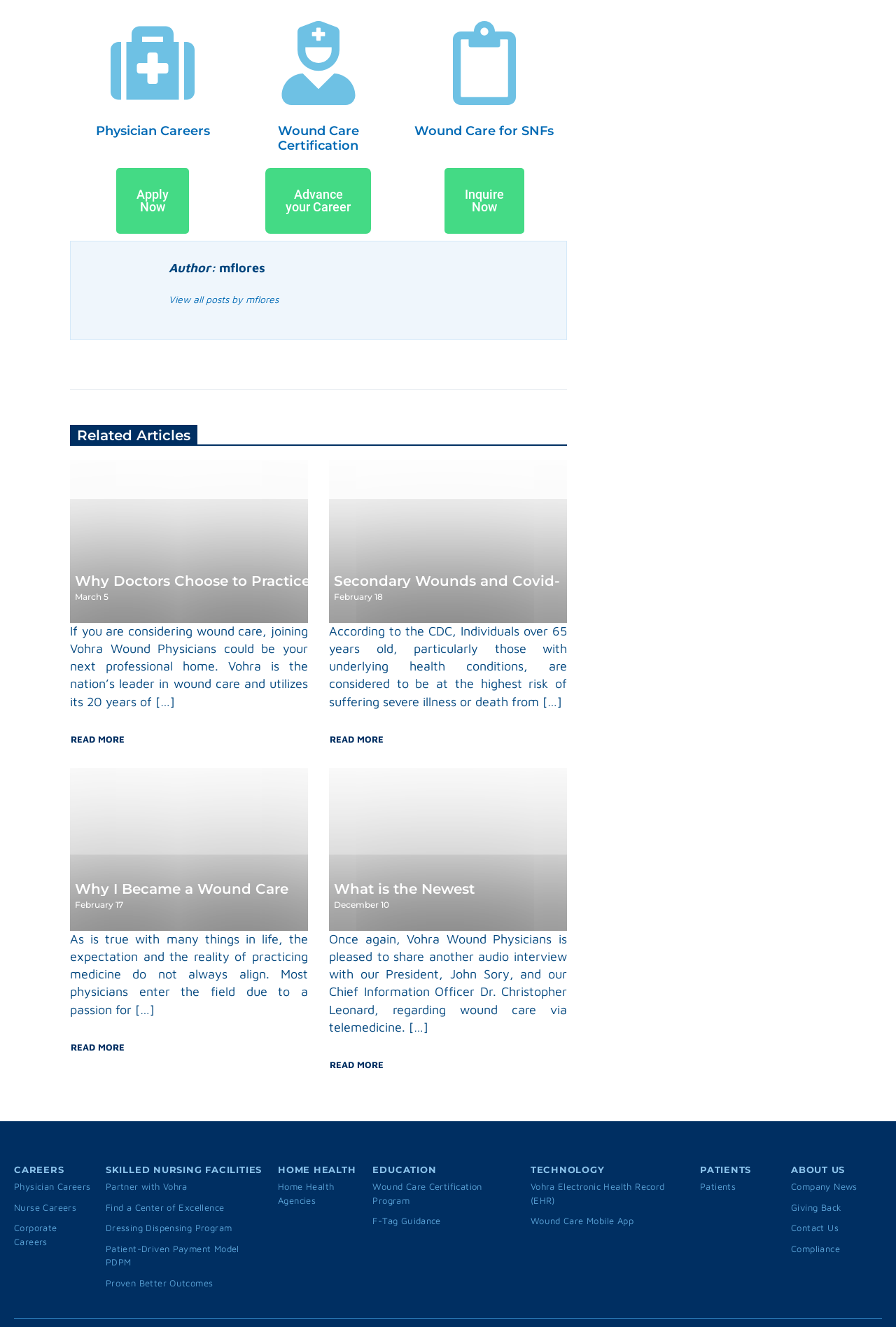Find the bounding box coordinates for the area that should be clicked to accomplish the instruction: "Apply for a physician career".

[0.13, 0.127, 0.211, 0.176]